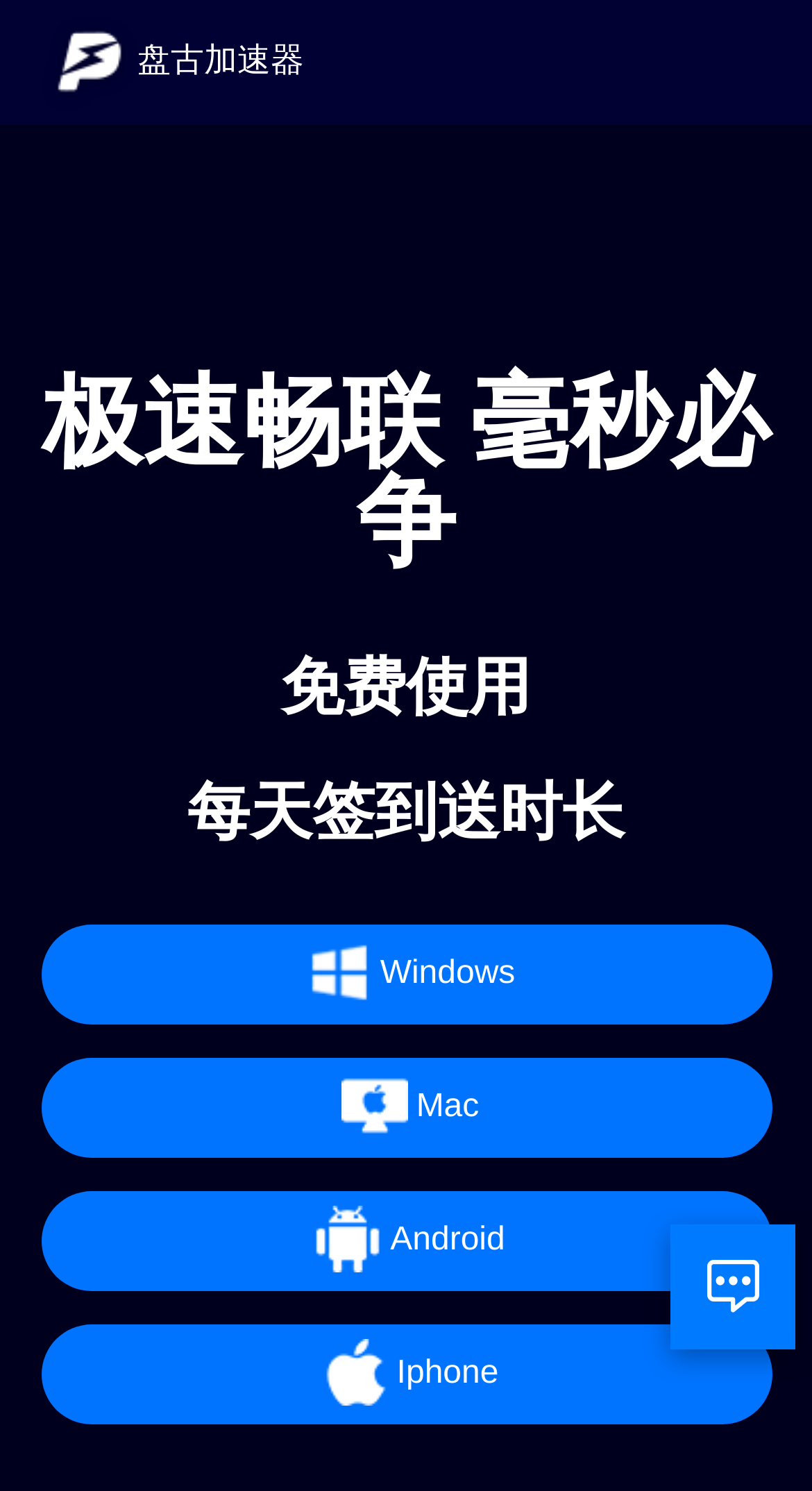Using the element description: "Iphone", determine the bounding box coordinates. The coordinates should be in the format [left, top, right, bottom], with values between 0 and 1.

[0.05, 0.888, 0.95, 0.955]